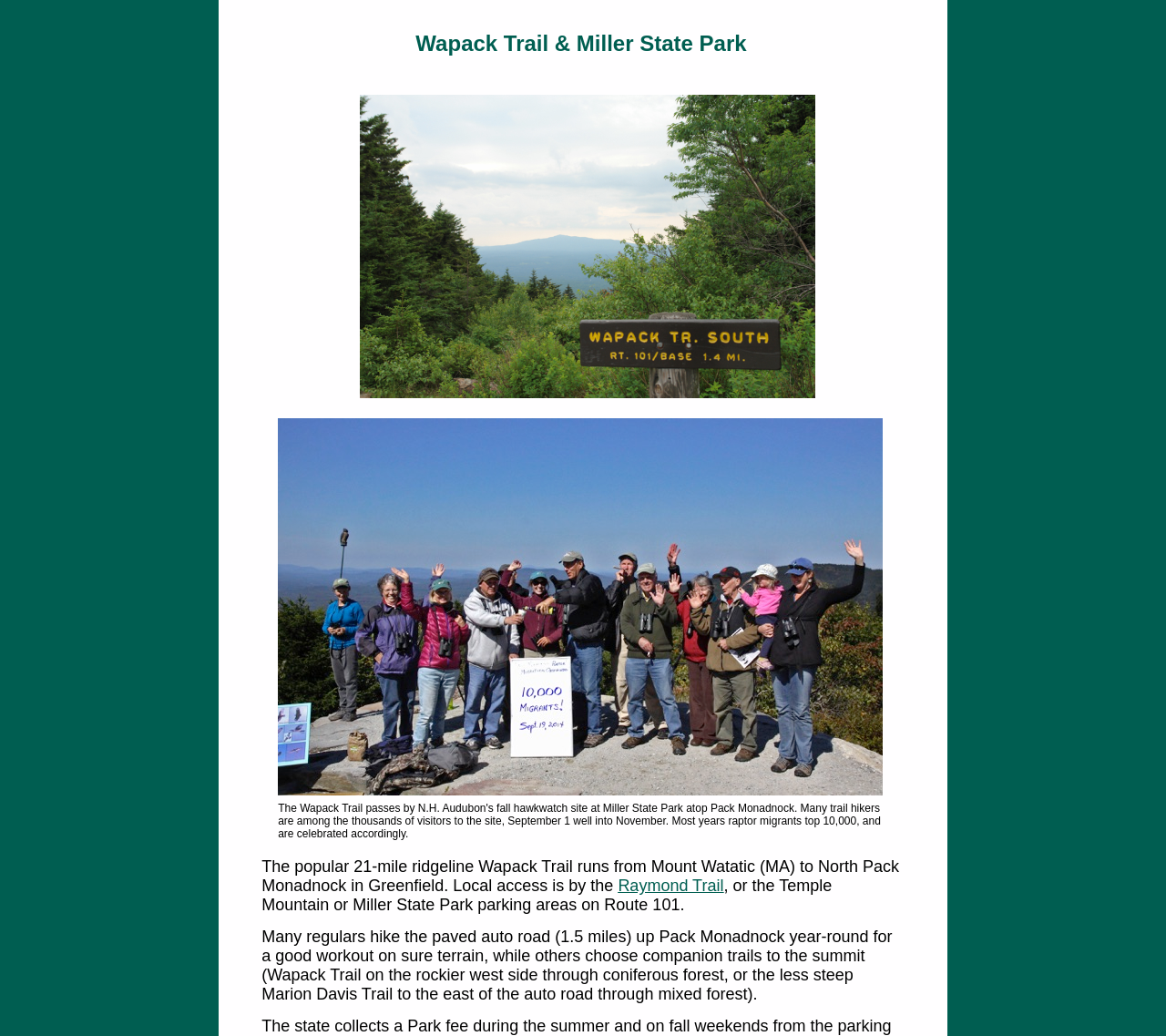Please provide a comprehensive response to the question below by analyzing the image: 
How long is the paved auto road up Pack Monadnock?

I found this answer by reading the text on the webpage, which states 'Many regulars hike the paved auto road (1.5 miles) up Pack Monadnock year-round for a good workout on sure terrain...'